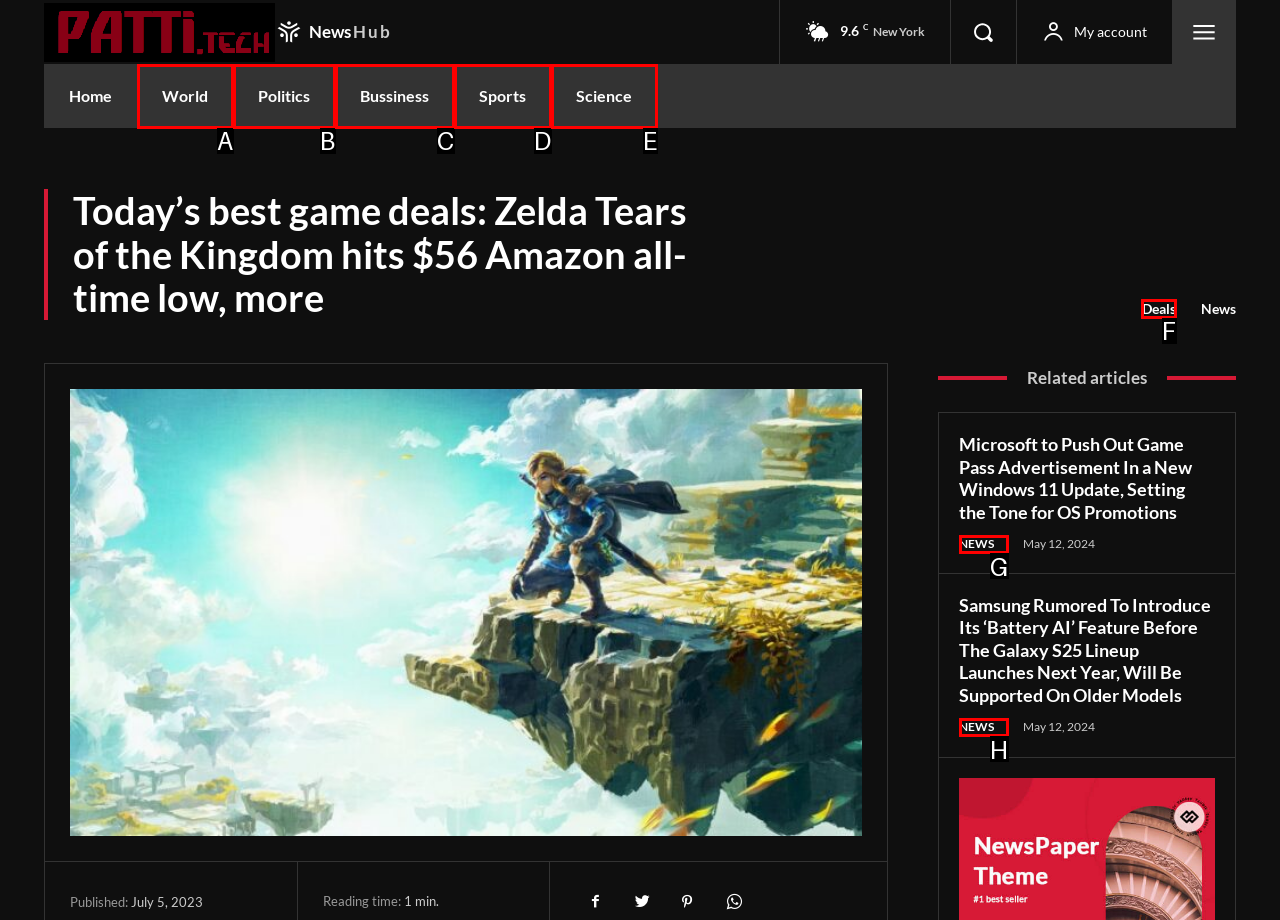Which choice should you pick to execute the task: View the deals page
Respond with the letter associated with the correct option only.

F